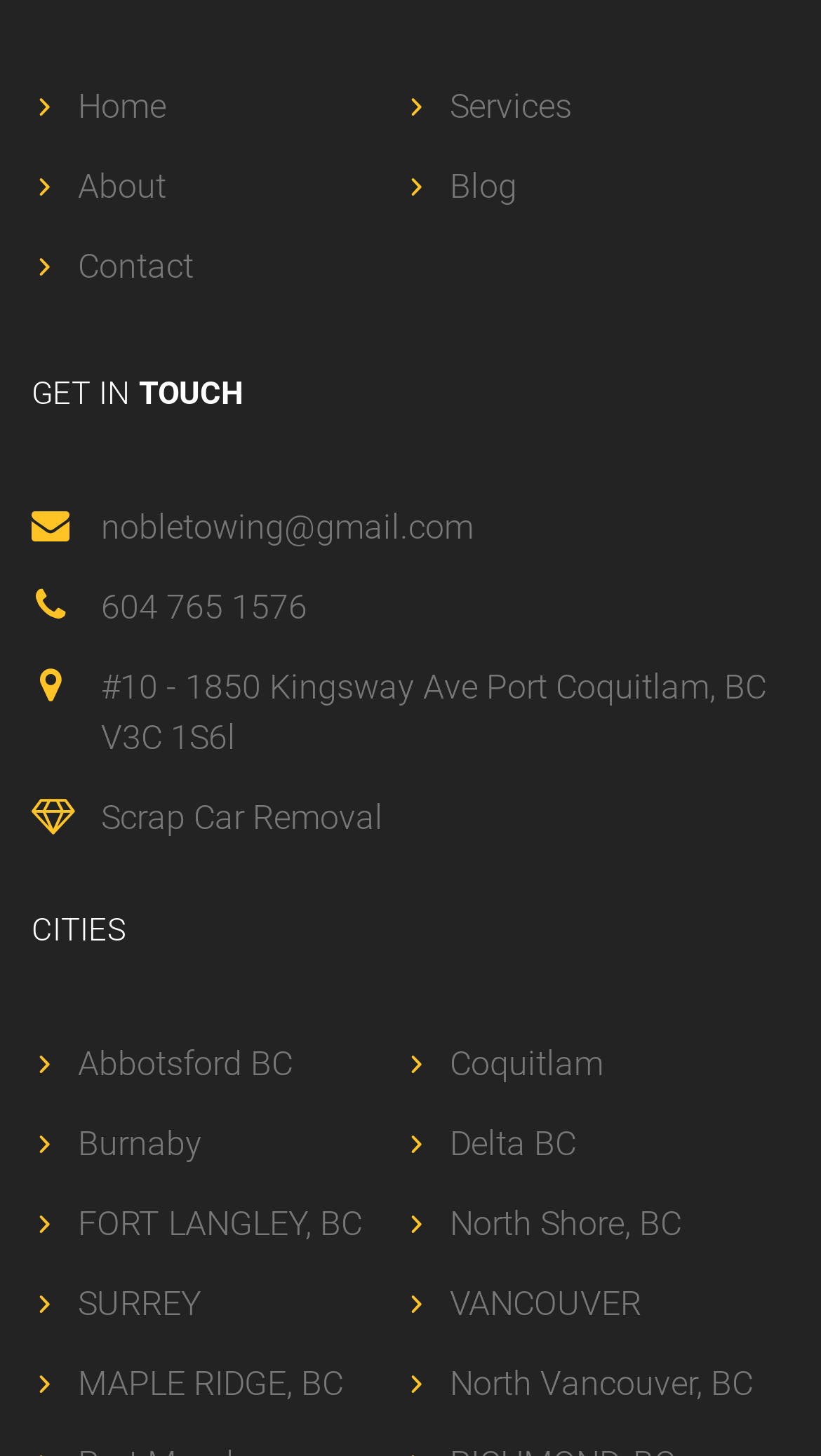Provide the bounding box coordinates for the specified HTML element described in this description: "Contact". The coordinates should be four float numbers ranging from 0 to 1, in the format [left, top, right, bottom].

[0.038, 0.156, 0.236, 0.211]